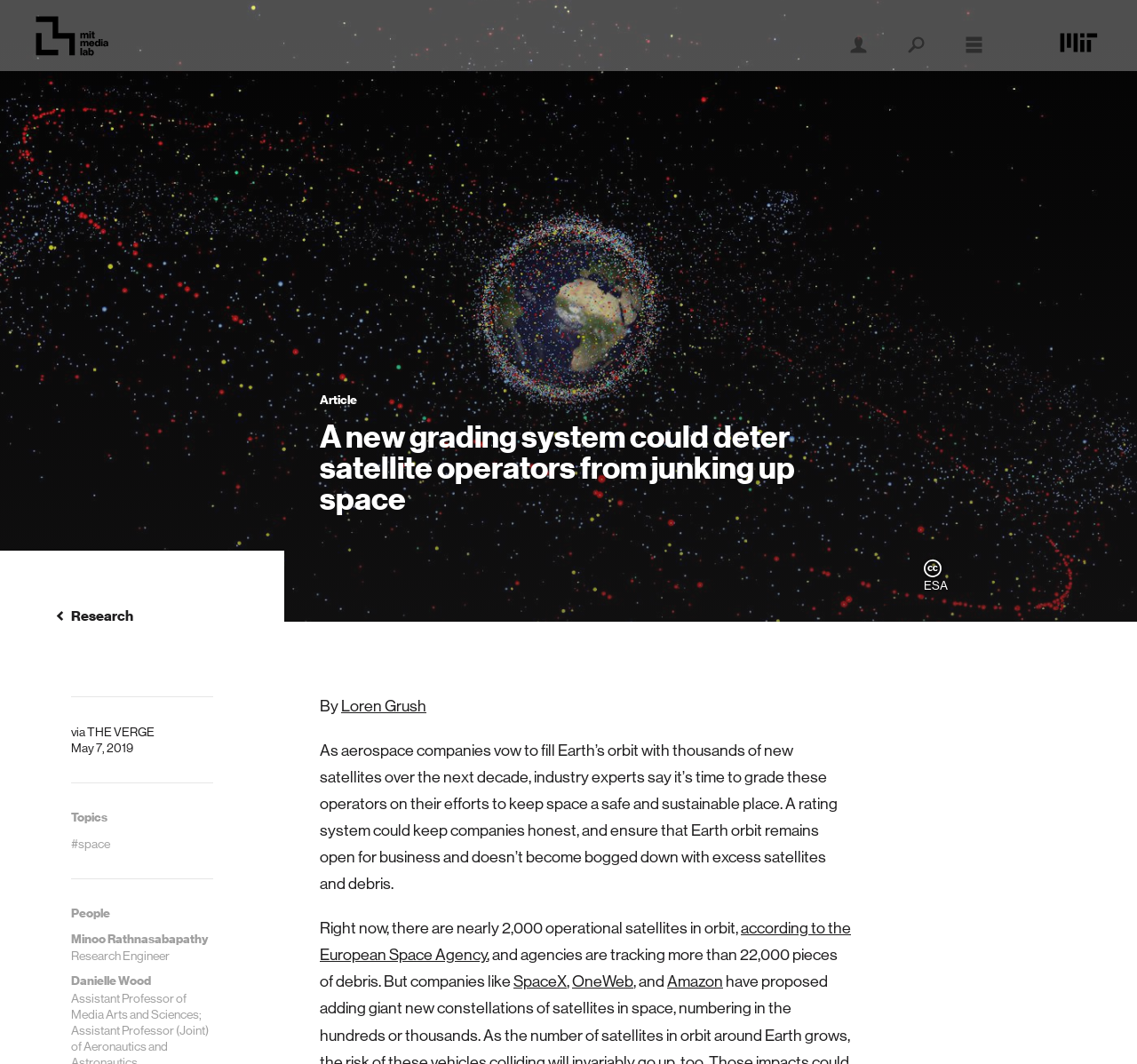Locate the bounding box coordinates of the element's region that should be clicked to carry out the following instruction: "Visit the research page". The coordinates need to be four float numbers between 0 and 1, i.e., [left, top, right, bottom].

[0.062, 0.571, 0.188, 0.588]